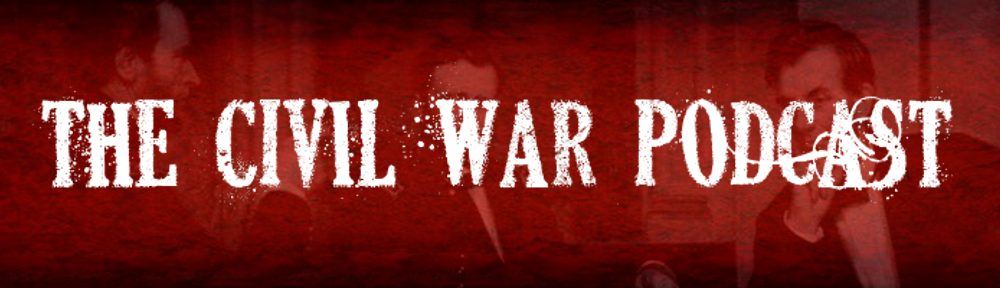Explain what is happening in the image with as much detail as possible.

The image features a striking banner for "The Civil War Podcast," set against a dramatic red backdrop that evokes the intensity of the period being discussed. The podcast title is prominently displayed in large, bold, distressed white letters, emphasizing its historical focus. Behind the text, vague silhouettes of figures hint at characters or personalities from the Civil War era, reinforcing the podcast's dedication to exploring this significant chapter in American history. This visual presentation captures the attention of potential listeners, inviting them to engage with the rich discussions and resources related to the War Between the States.